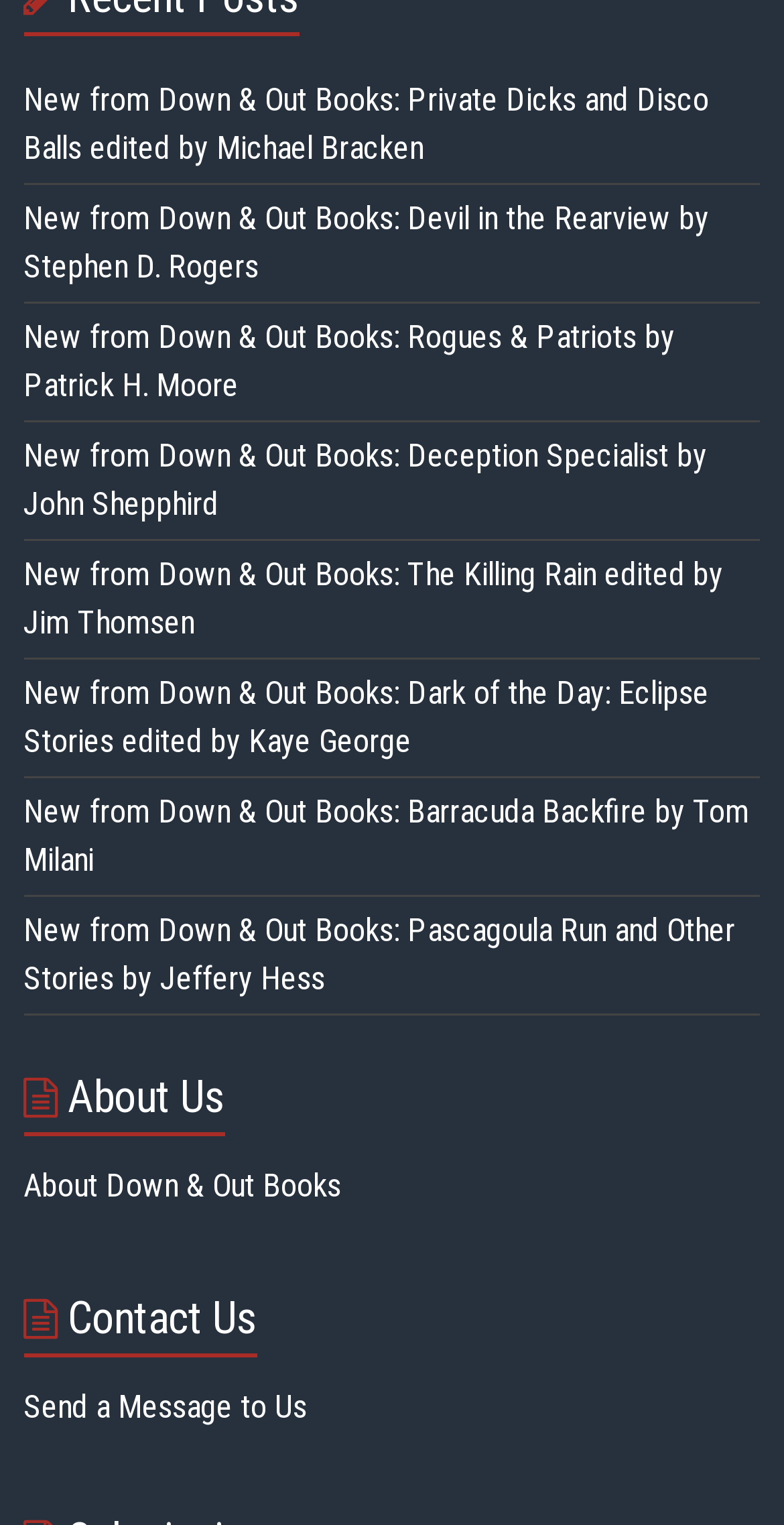What is the last new book featured?
Using the details from the image, give an elaborate explanation to answer the question.

I counted the number of links with 'New from Down & Out Books' prefix and found the last one, which is 'New from Down & Out Books: Pascagoula Run and Other Stories by Jeffery Hess', so the title of the last new book is 'Pascagoula Run and Other Stories'.